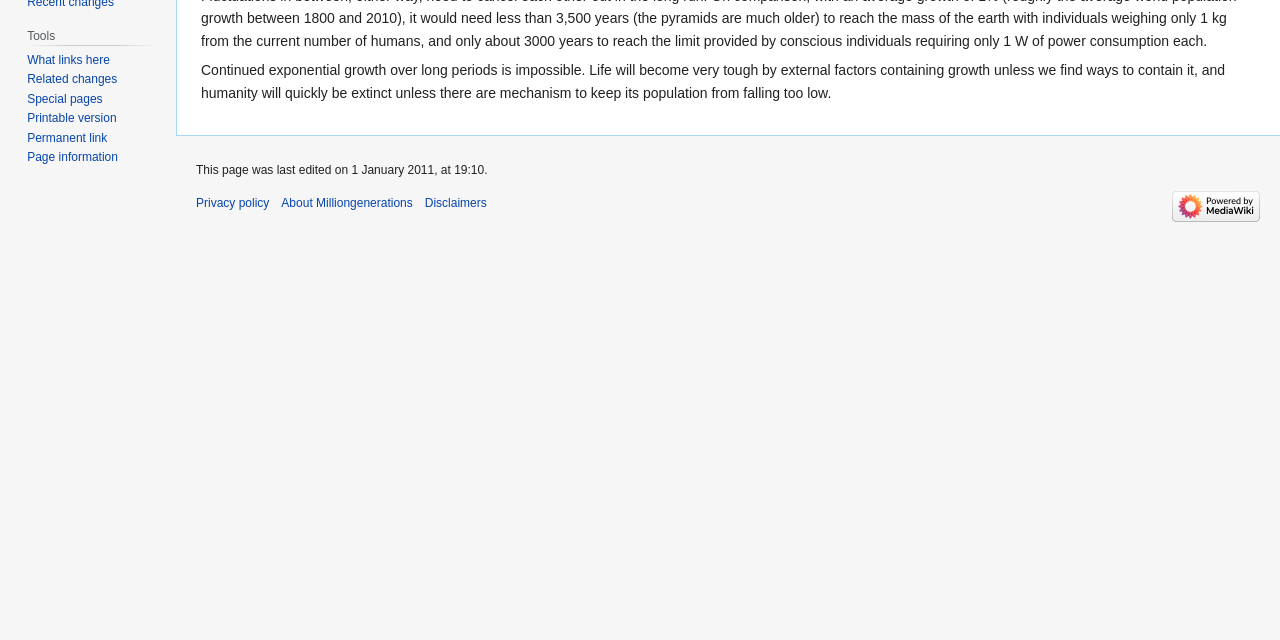Using the description: "Page information", determine the UI element's bounding box coordinates. Ensure the coordinates are in the format of four float numbers between 0 and 1, i.e., [left, top, right, bottom].

[0.021, 0.235, 0.092, 0.257]